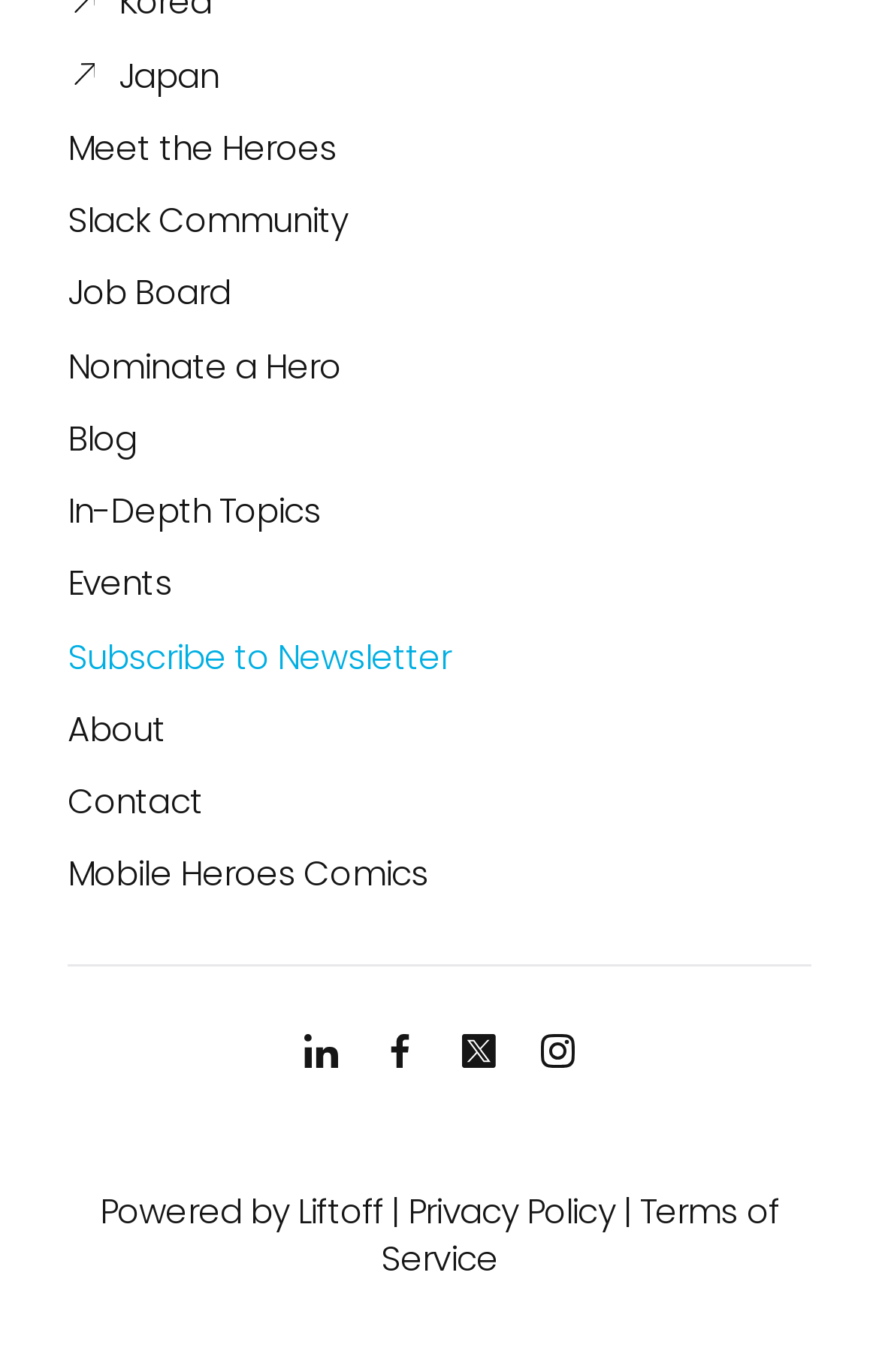Determine the bounding box coordinates of the UI element that matches the following description: ".cls-1{fill: currentcolor; fill-rule: evenodd;}". The coordinates should be four float numbers between 0 and 1 in the format [left, top, right, bottom].

[0.526, 0.754, 0.564, 0.779]